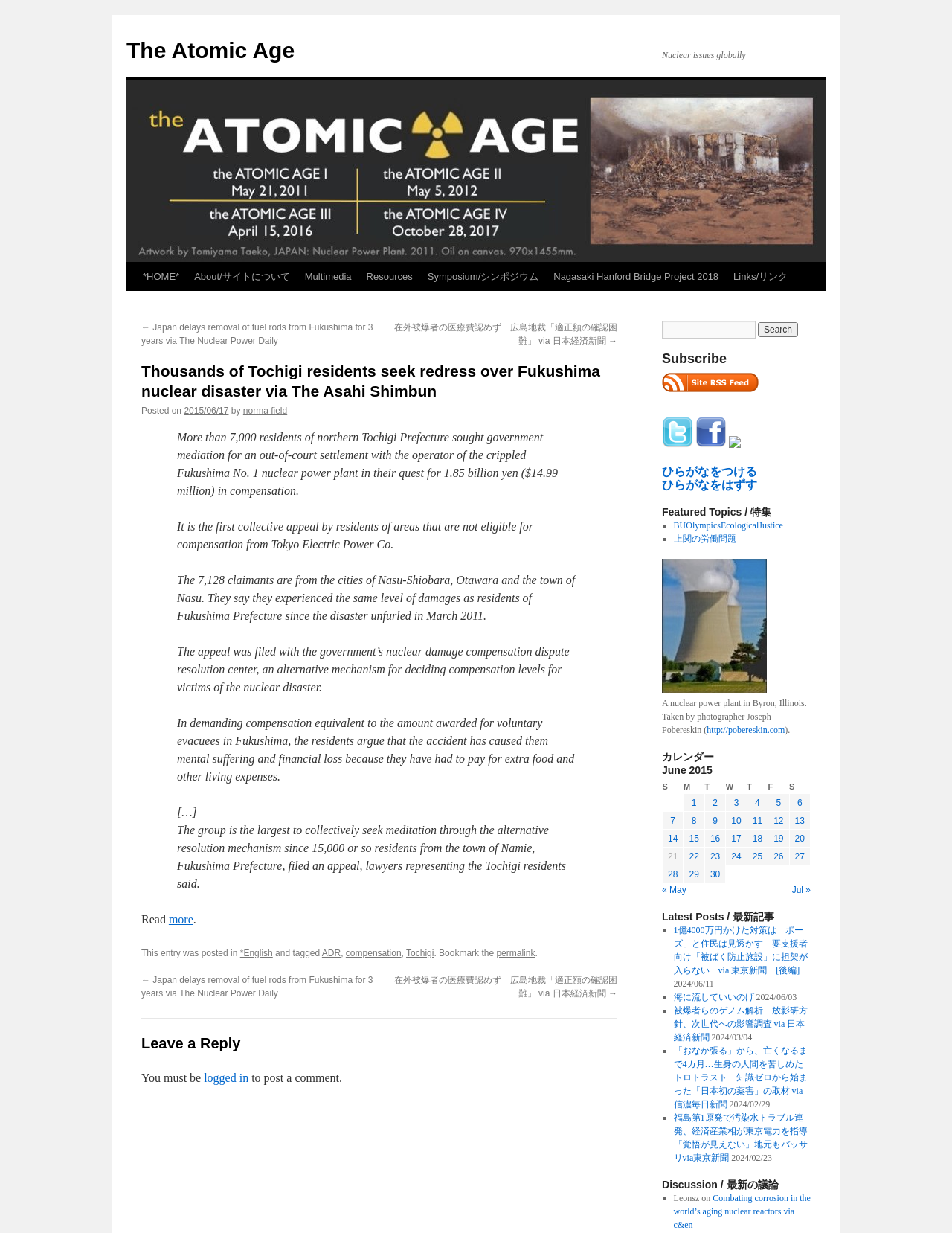How many residents of Tochigi Prefecture sought government mediation?
Analyze the image and provide a thorough answer to the question.

The number of residents who sought government mediation can be found in the article text which states 'The 7,128 claimants are from the cities of Nasu-Shiobara, Otawara and the town of Nasu.'